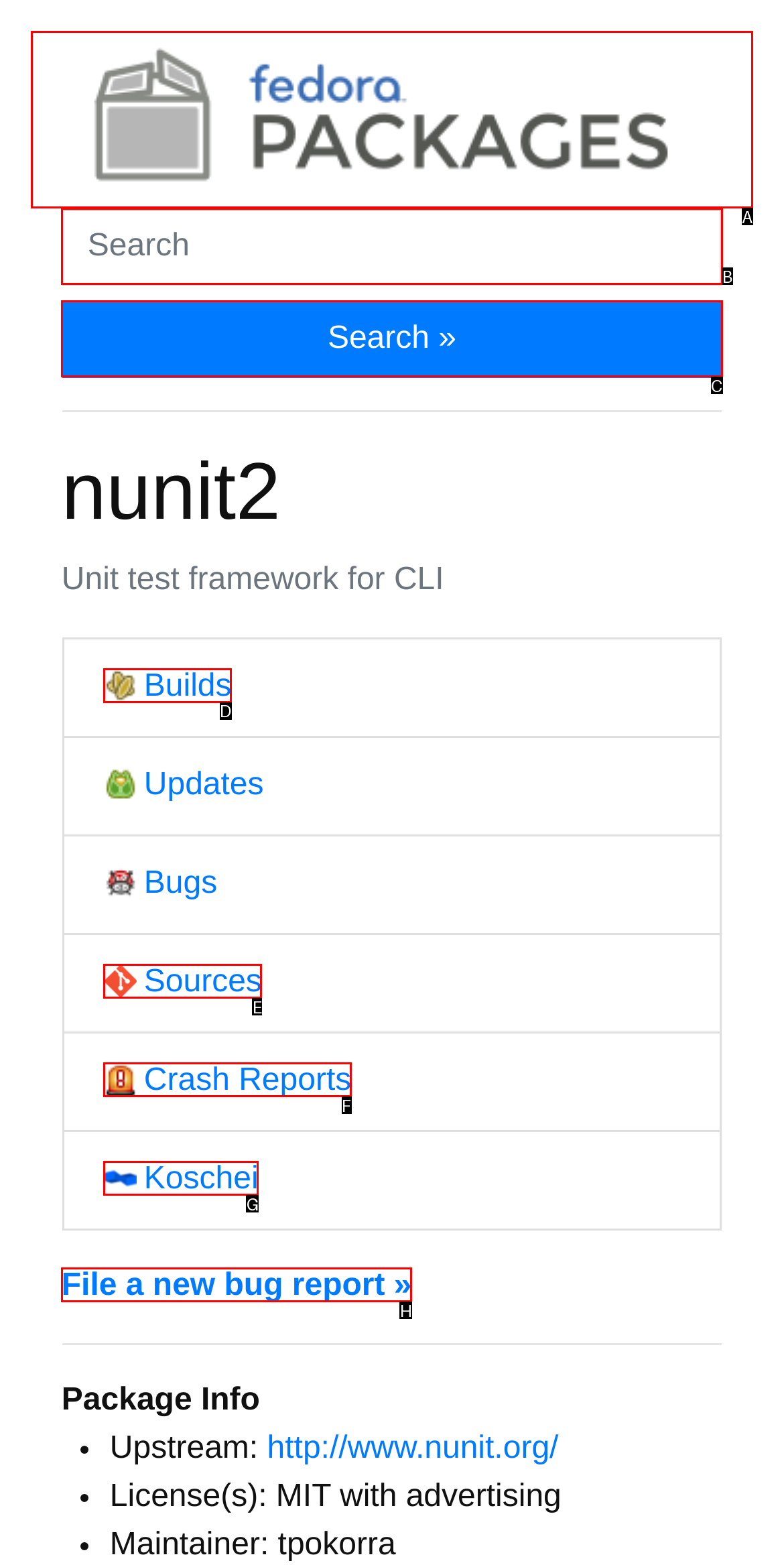Select the HTML element that needs to be clicked to perform the task: View builds of nunit2. Reply with the letter of the chosen option.

D